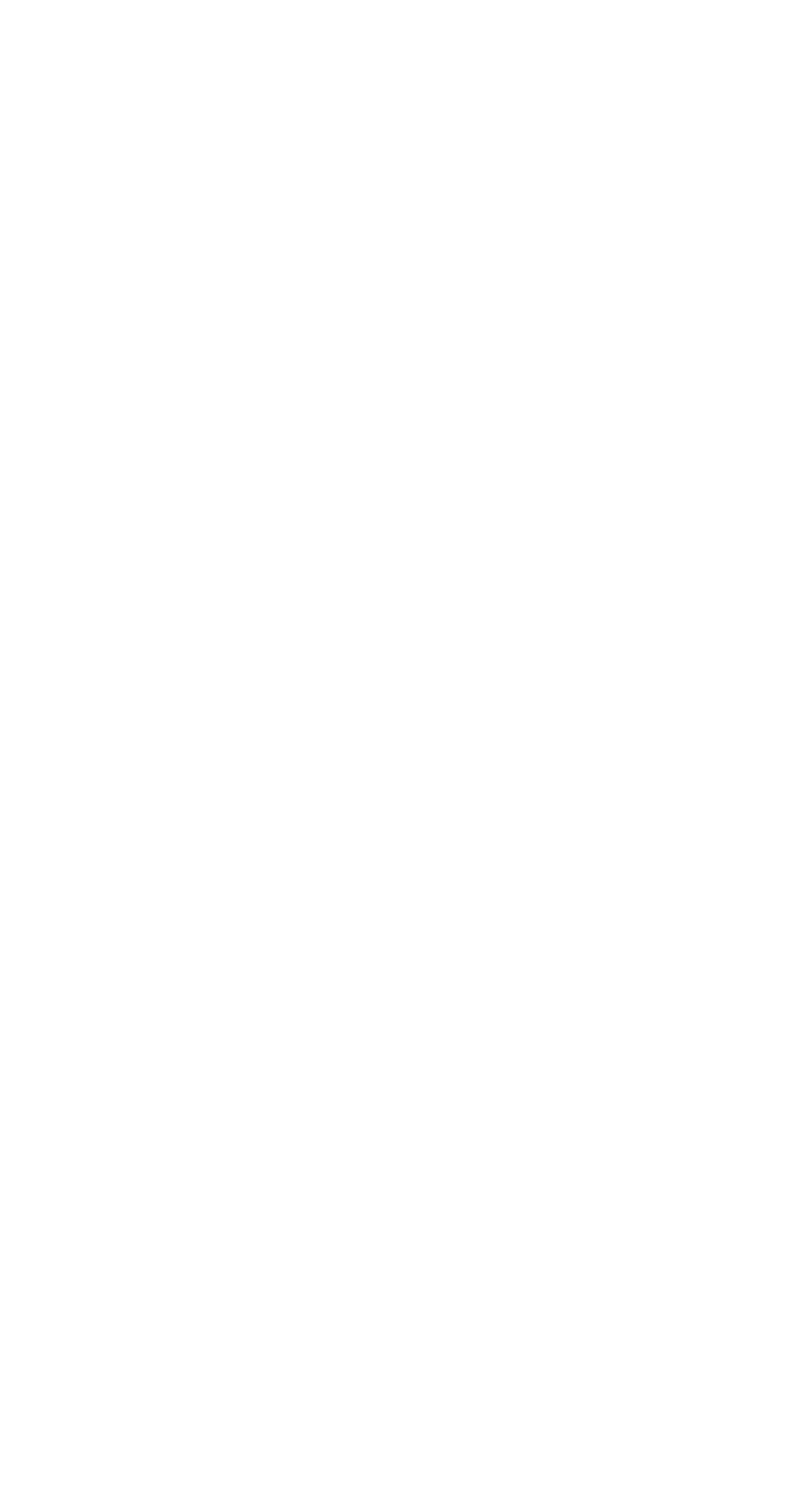What is the phone number?
Please utilize the information in the image to give a detailed response to the question.

The phone number can be found in the 'Contact Us' section, which is a heading located at the middle of the webpage. The phone number is listed below the name 'Carl Edwards'.